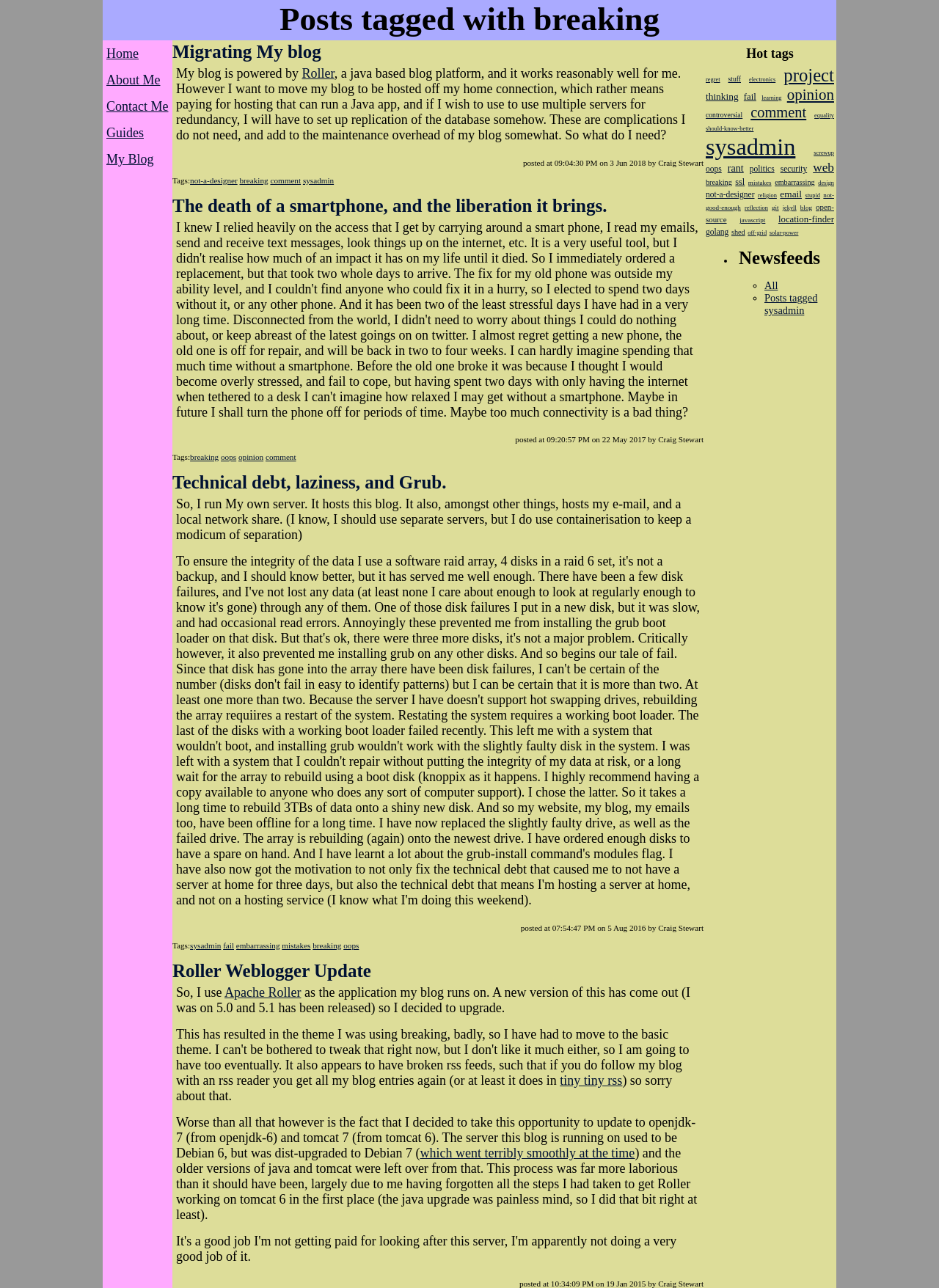Ascertain the bounding box coordinates for the UI element detailed here: "Contact Me". The coordinates should be provided as [left, top, right, bottom] with each value being a float between 0 and 1.

[0.113, 0.077, 0.179, 0.088]